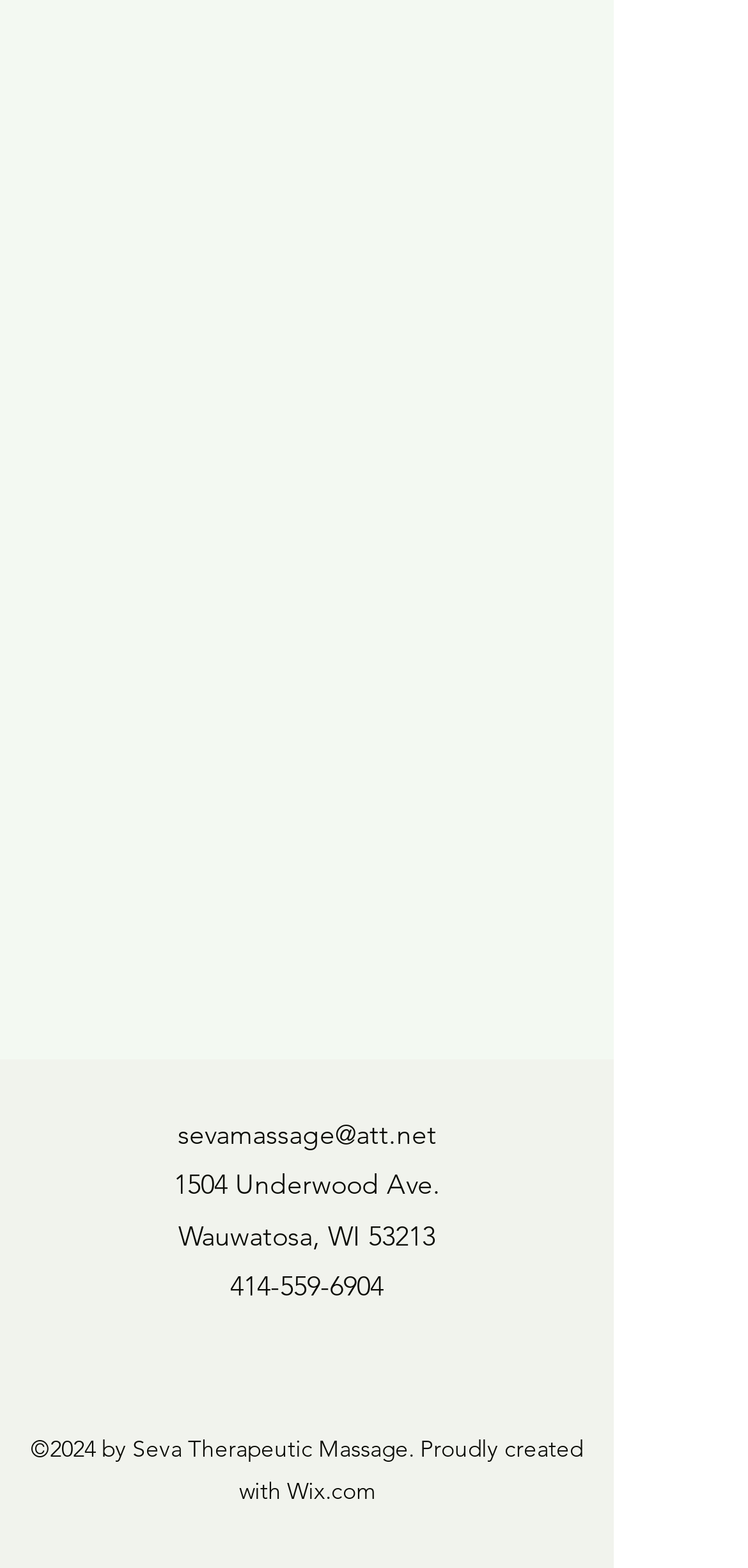Answer the question briefly using a single word or phrase: 
What social media platform is linked on the website?

Instagram